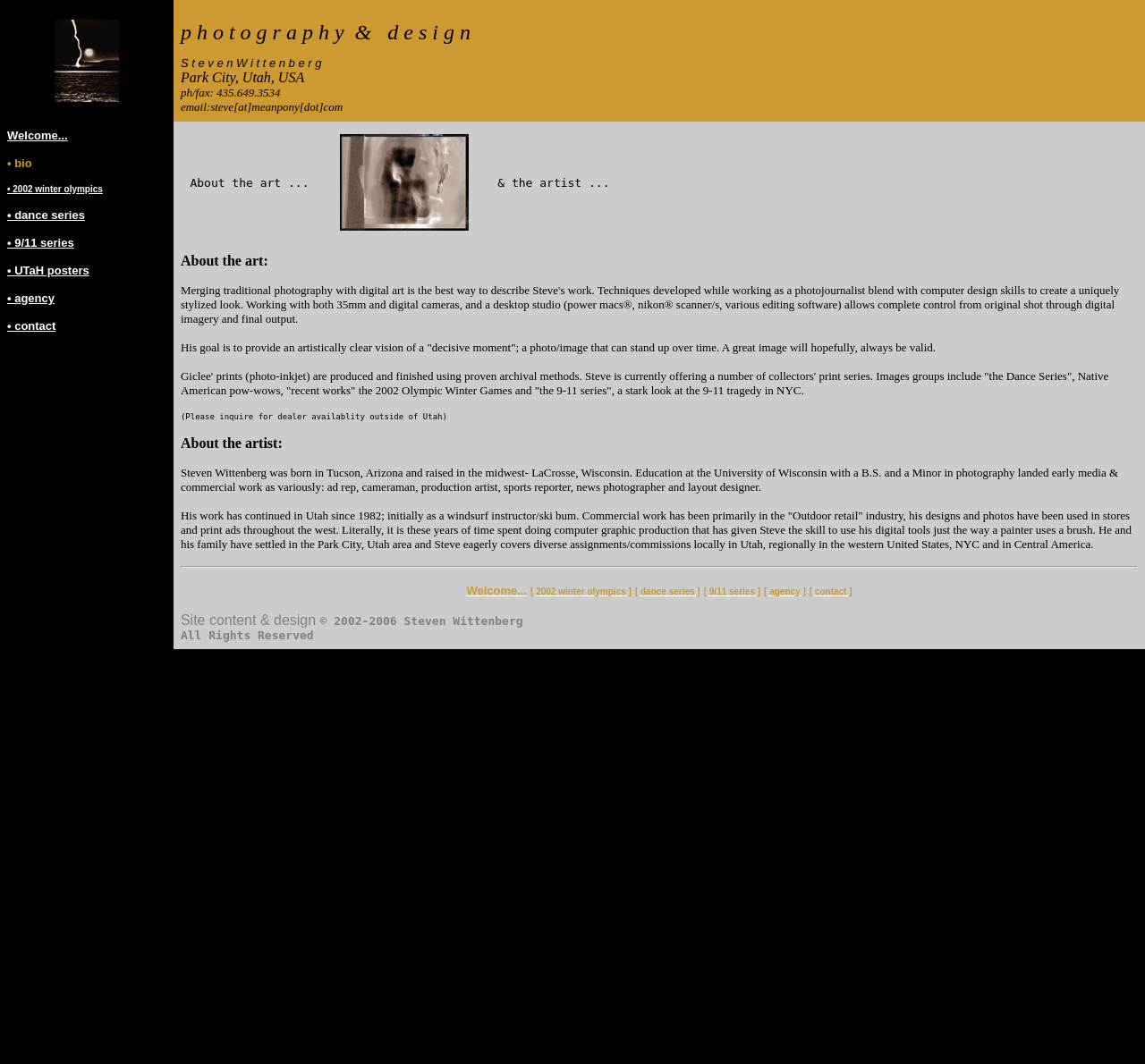What is the artist's goal?
Using the image, respond with a single word or phrase.

Provide artistically clear vision